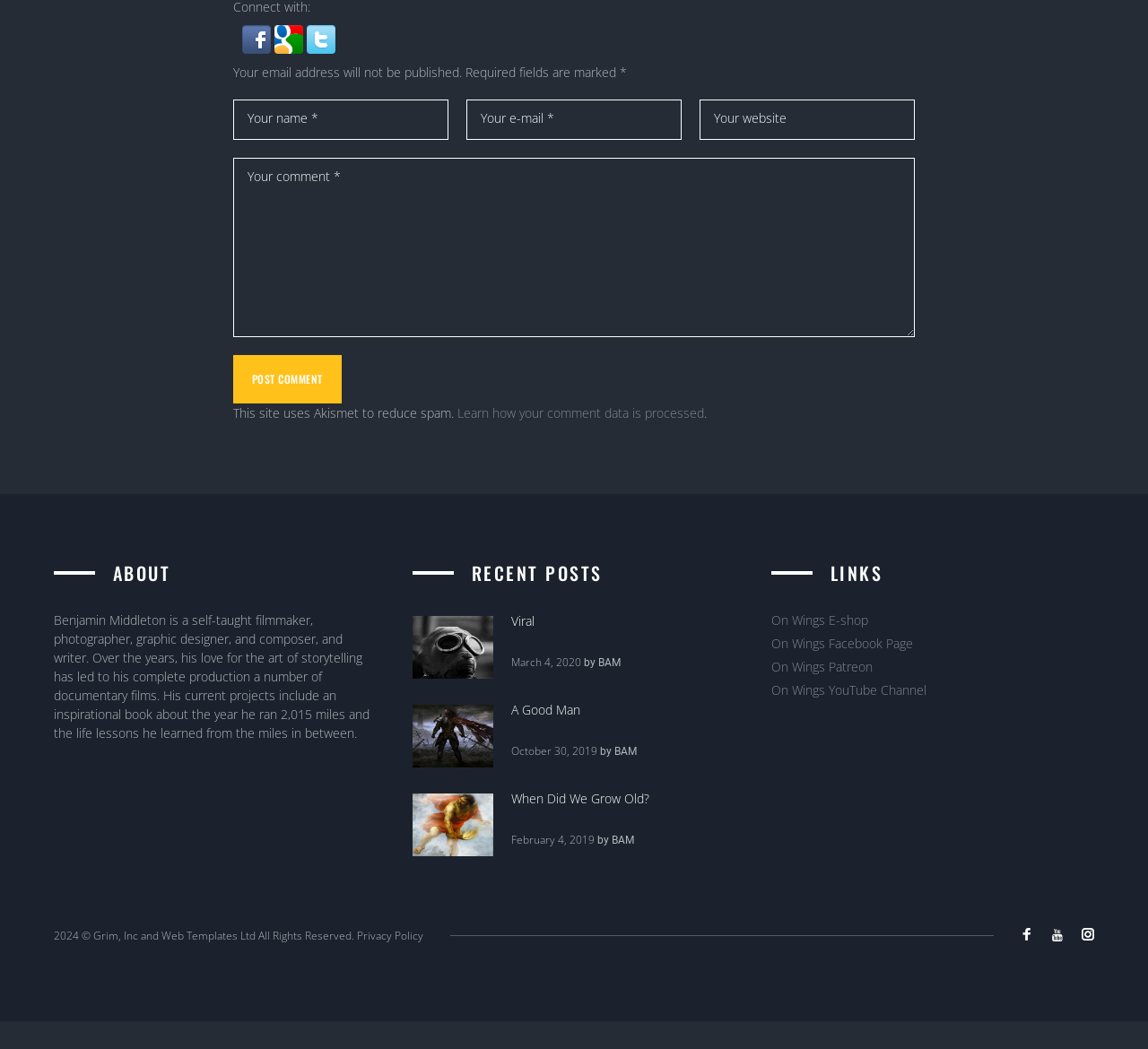What is the copyright year?
Please provide a comprehensive answer based on the contents of the image.

The answer can be found at the bottom of the webpage, where it is written that '2024 © Grim, Inc and Web Templates Ltd All Rights Reserved.'